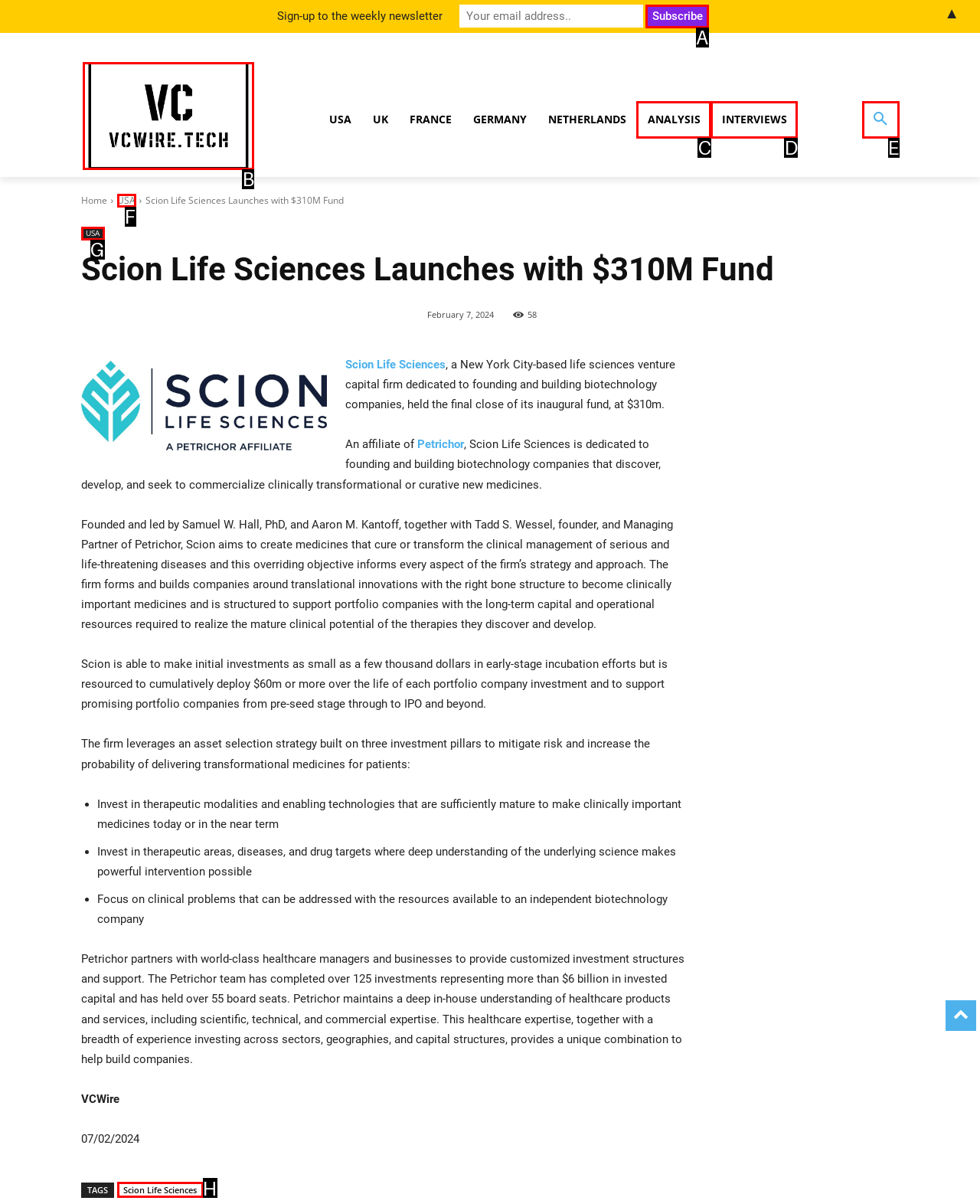Choose the HTML element you need to click to achieve the following task: Subscribe to the weekly newsletter
Respond with the letter of the selected option from the given choices directly.

A